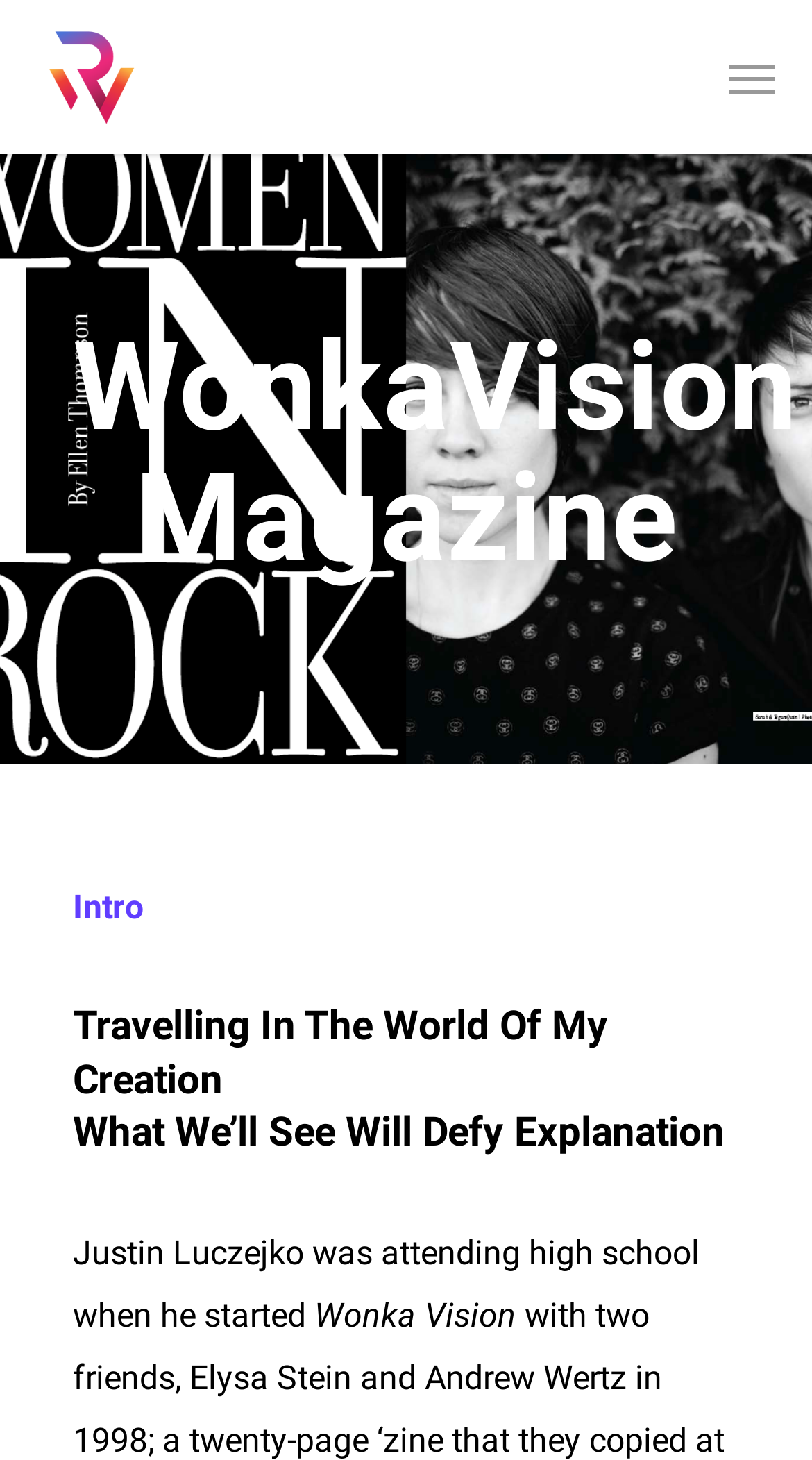Is the article about travel?
Refer to the image and respond with a one-word or short-phrase answer.

Yes